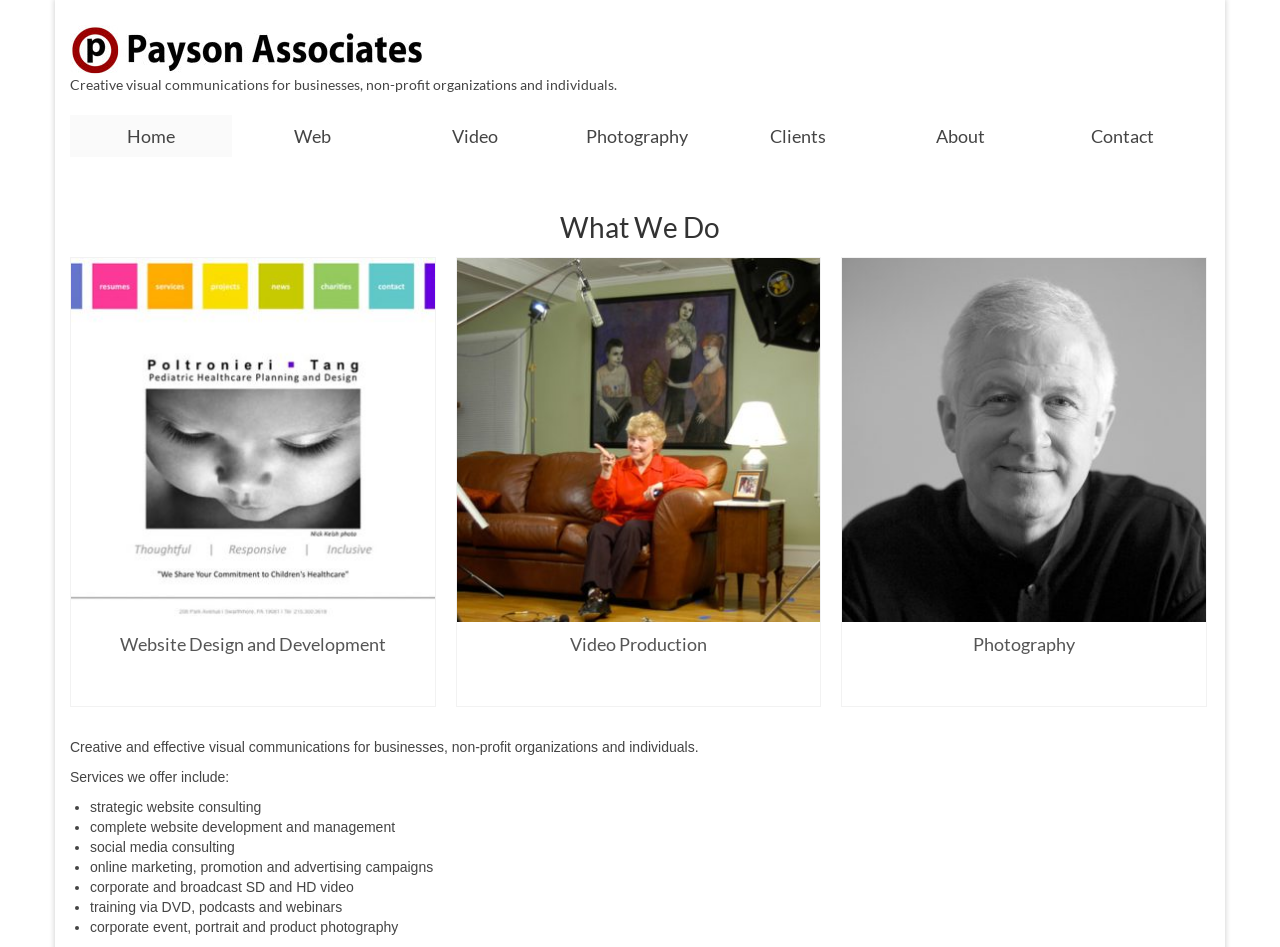Please find the bounding box coordinates of the element's region to be clicked to carry out this instruction: "Contact Payson Associates".

[0.813, 0.121, 0.94, 0.166]